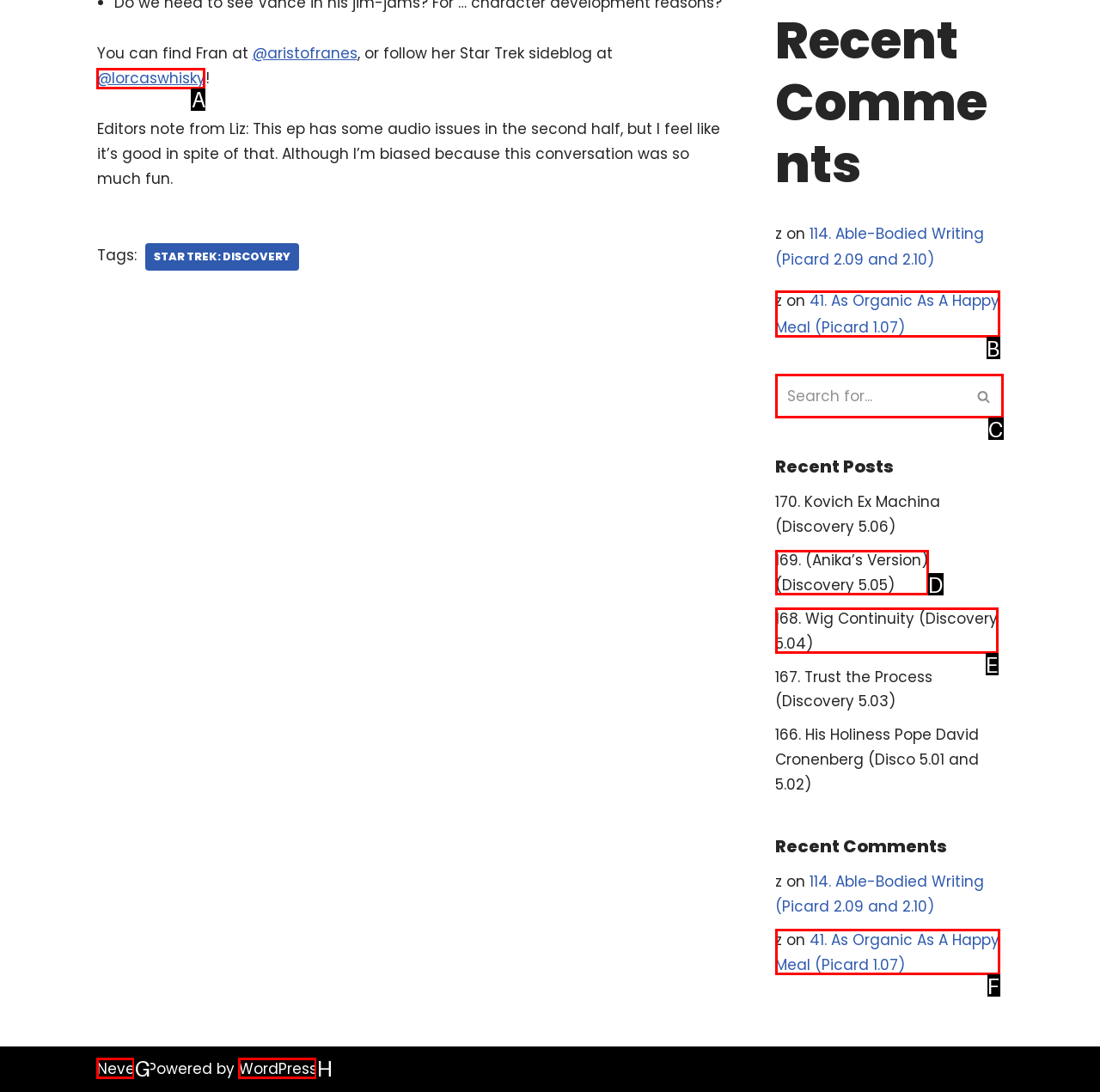Tell me the letter of the correct UI element to click for this instruction: Search for something. Answer with the letter only.

C